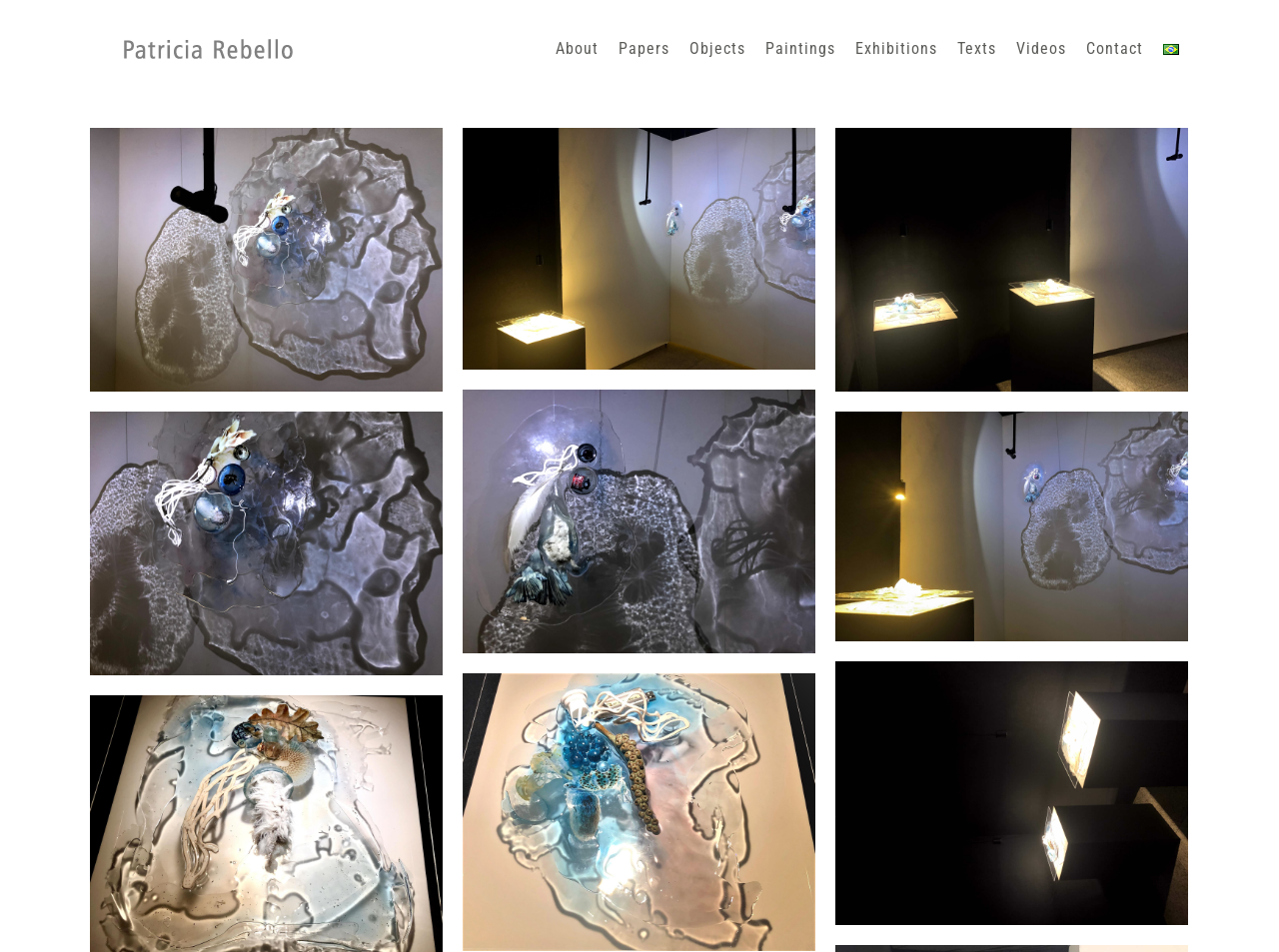Find the bounding box coordinates of the element you need to click on to perform this action: 'contact Patricia Rebello'. The coordinates should be represented by four float values between 0 and 1, in the format [left, top, right, bottom].

[0.841, 0.0, 0.902, 0.103]